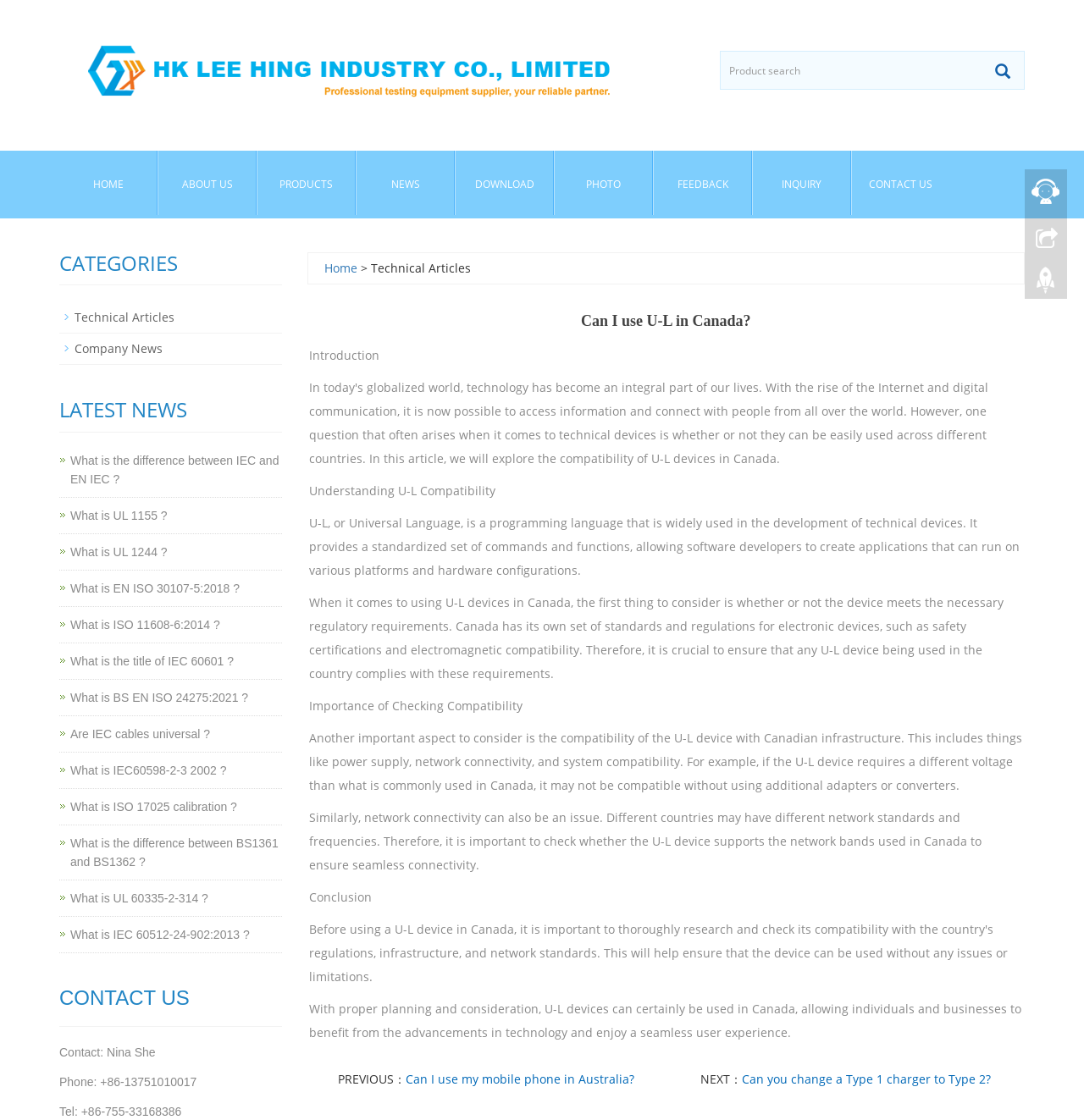Could you specify the bounding box coordinates for the clickable section to complete the following instruction: "Go to the top of the page"?

[0.945, 0.231, 0.984, 0.269]